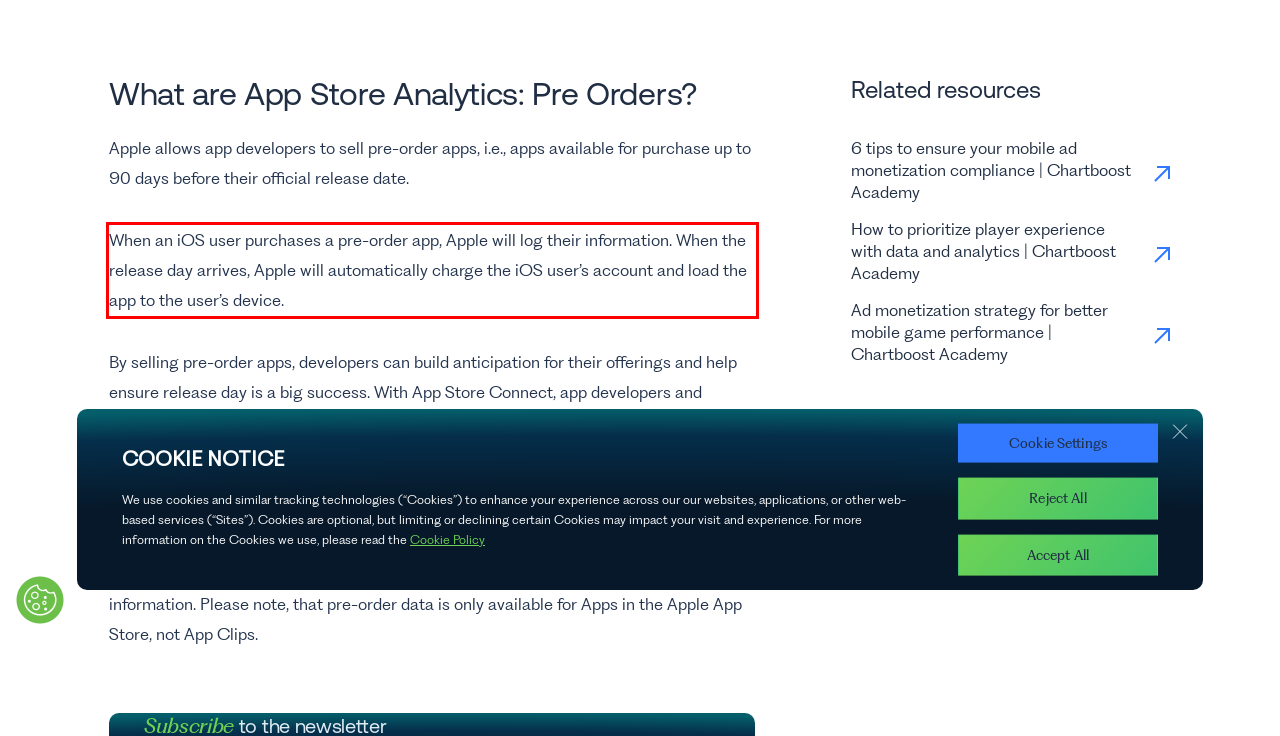You have a webpage screenshot with a red rectangle surrounding a UI element. Extract the text content from within this red bounding box.

When an iOS user purchases a pre-order app, Apple will log their information. When the release day arrives, Apple will automatically charge the iOS user’s account and load the app to the user’s device.